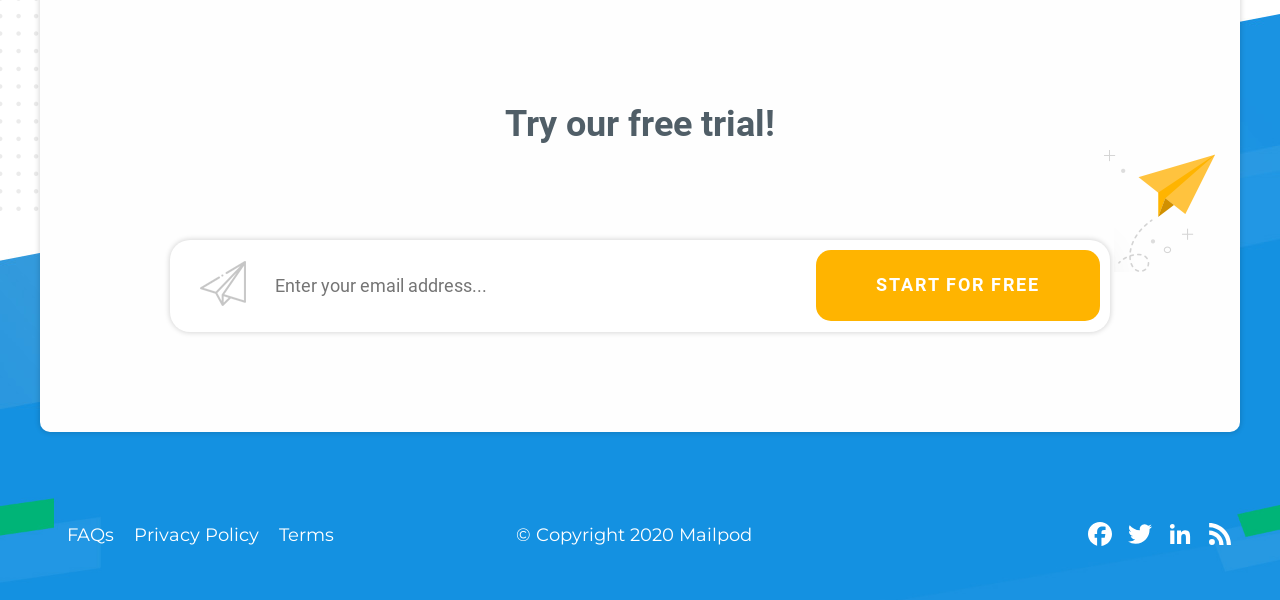Locate the bounding box coordinates of the area you need to click to fulfill this instruction: 'Check privacy policy'. The coordinates must be in the form of four float numbers ranging from 0 to 1: [left, top, right, bottom].

[0.105, 0.873, 0.202, 0.91]